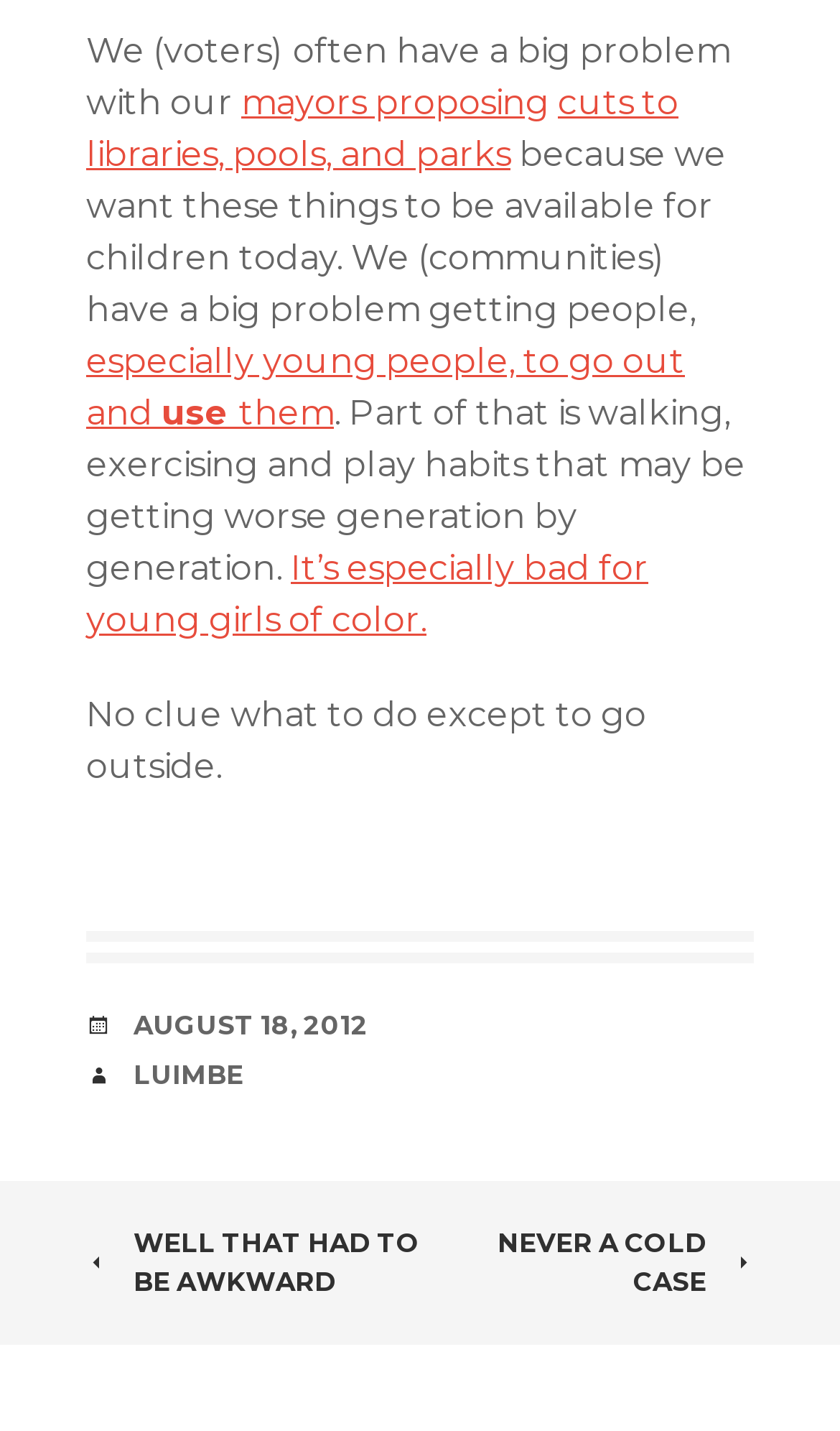What is the date of the article?
Use the image to give a comprehensive and detailed response to the question.

I found the date of the article by looking at the footer section of the webpage, where it says 'DATE' followed by 'AUGUST 18, 2012'.